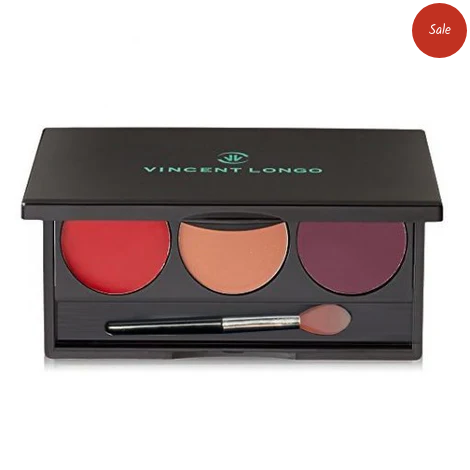Please reply with a single word or brief phrase to the question: 
How many lip colors are in the palette?

Three